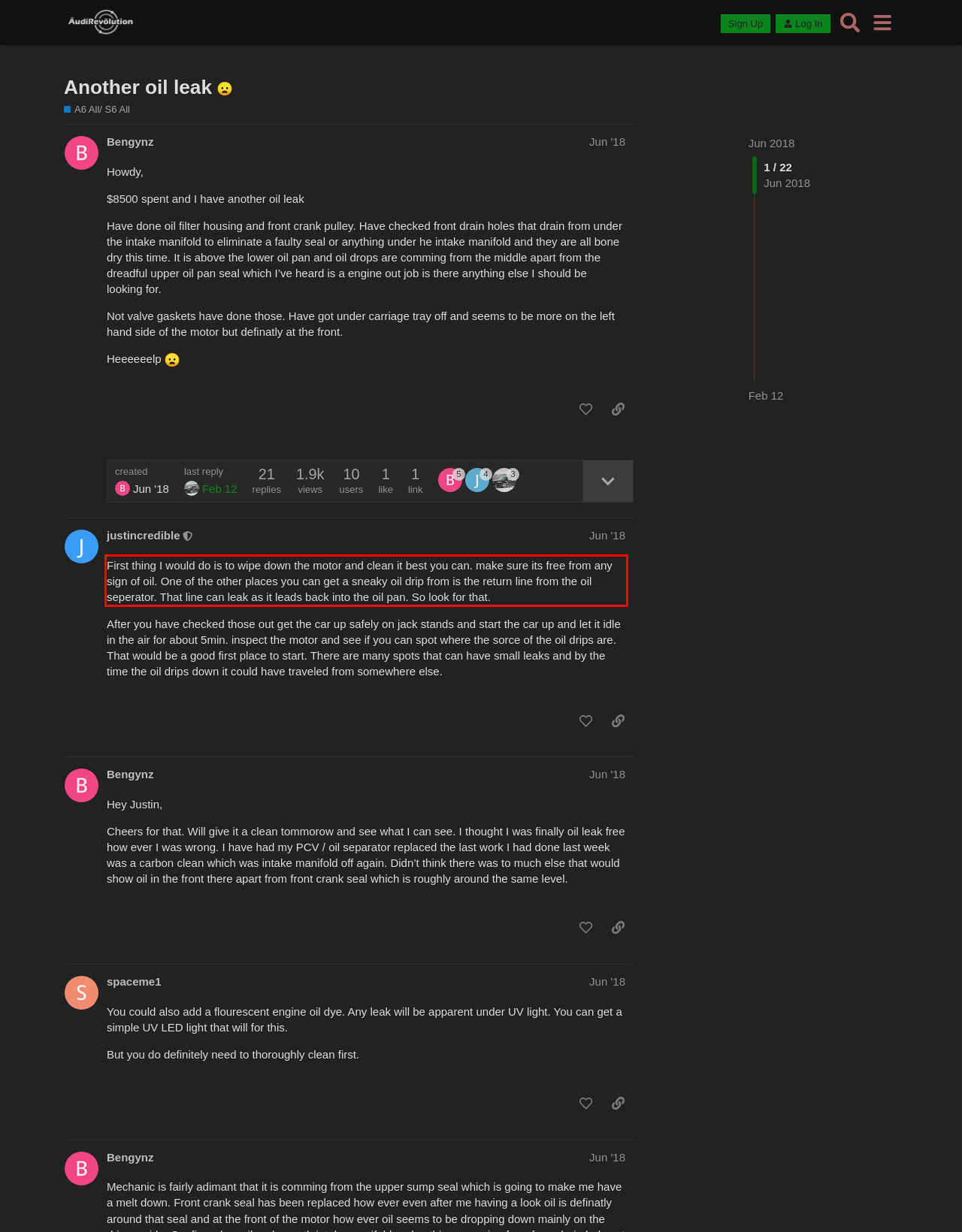You are provided with a screenshot of a webpage that includes a red bounding box. Extract and generate the text content found within the red bounding box.

First thing I would do is to wipe down the motor and clean it best you can. make sure its free from any sign of oil. One of the other places you can get a sneaky oil drip from is the return line from the oil seperator. That line can leak as it leads back into the oil pan. So look for that.